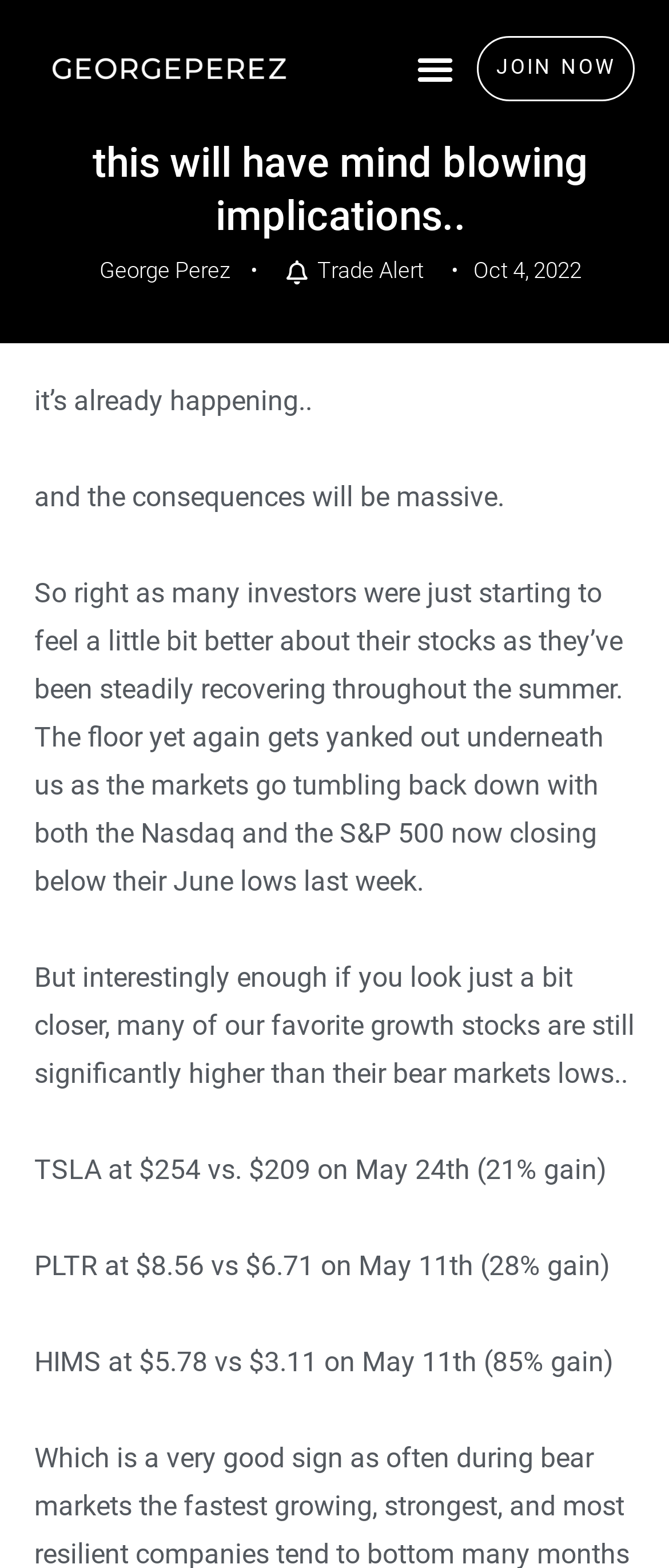Who is the author of the quote?
Please provide a comprehensive answer to the question based on the webpage screenshot.

The quote 'this will have mind blowing implications..' is attributed to George Perez, as indicated by the StaticText element 'George Perez •'.